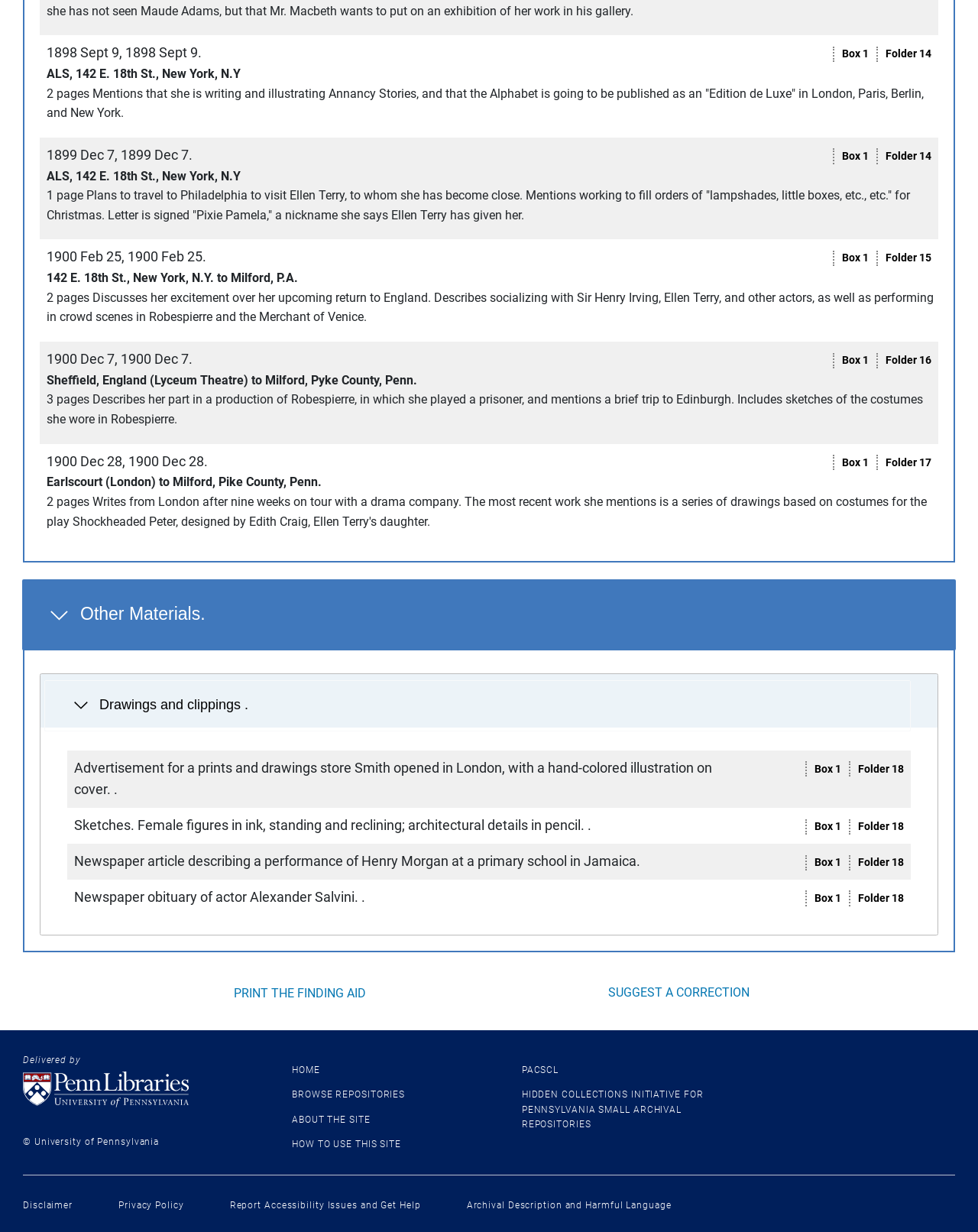Find the bounding box coordinates of the element to click in order to complete this instruction: "View the product brochure". The bounding box coordinates must be four float numbers between 0 and 1, denoted as [left, top, right, bottom].

None